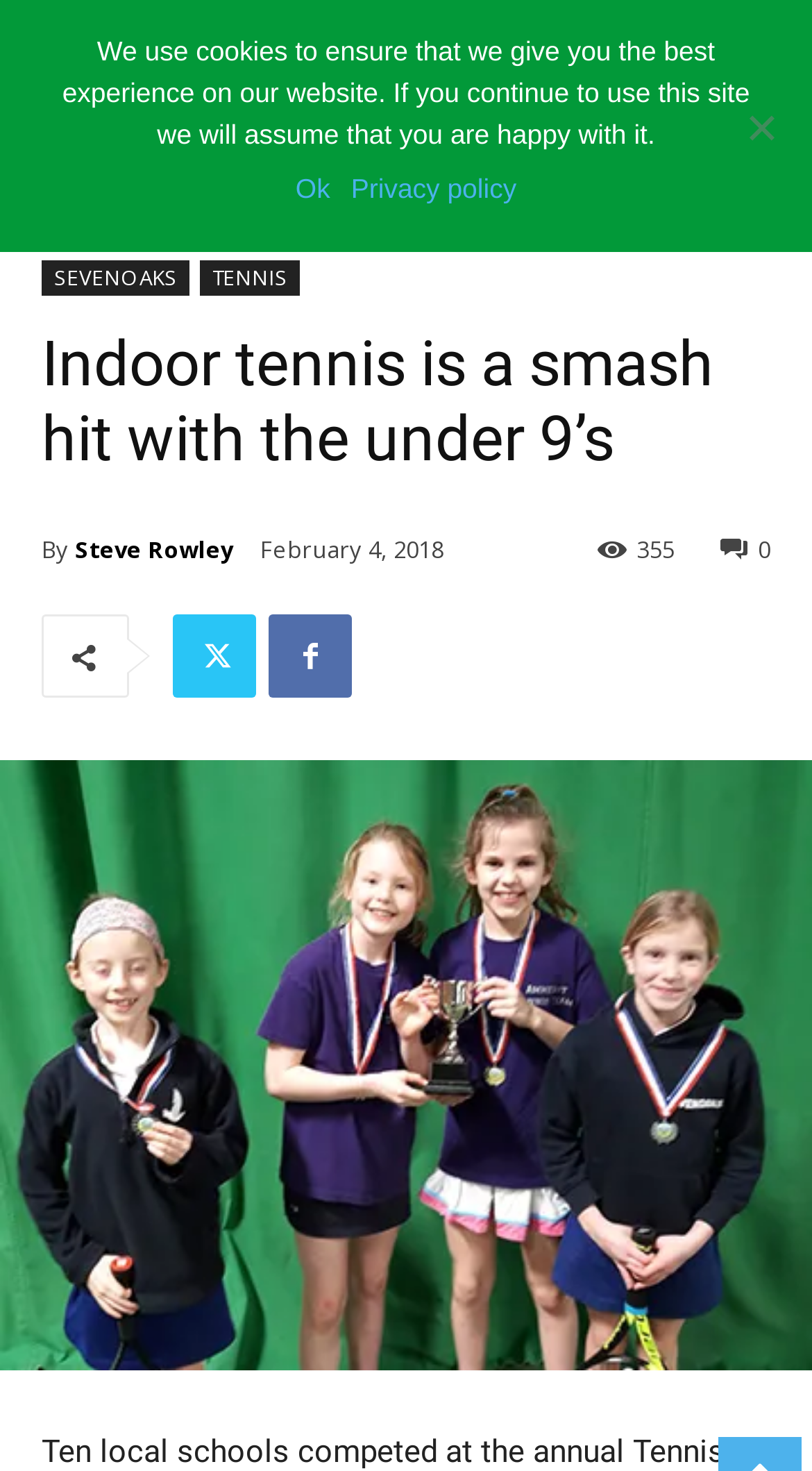Specify the bounding box coordinates for the region that must be clicked to perform the given instruction: "Share the article".

[0.887, 0.361, 0.949, 0.382]